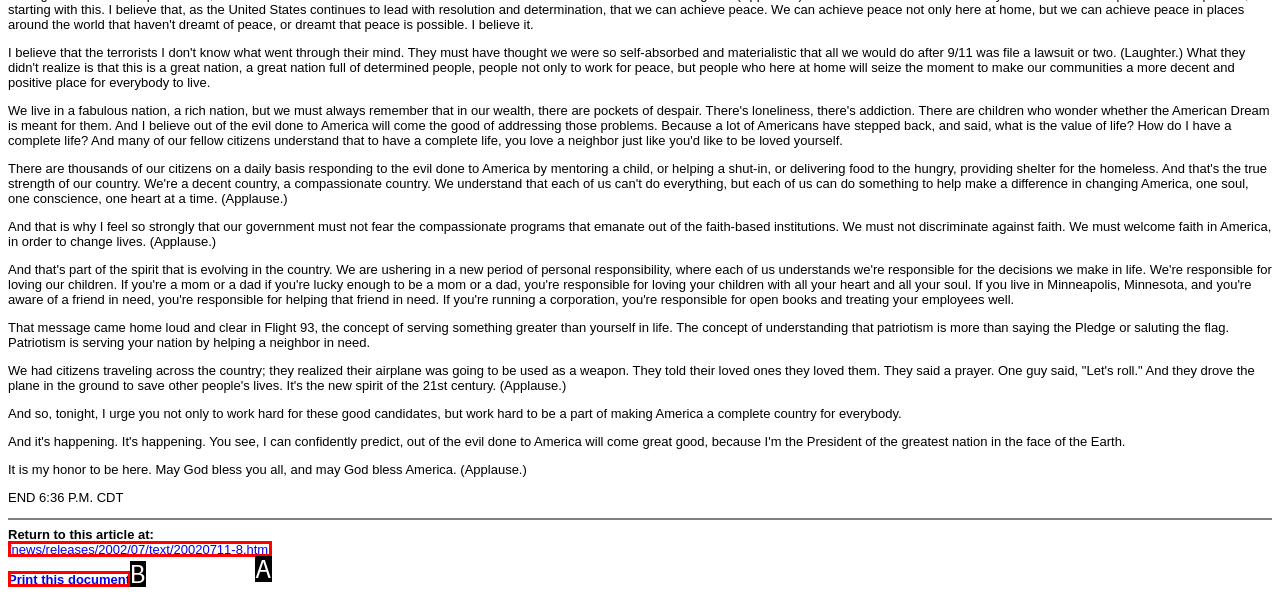Pick the option that best fits the description: /news/releases/2002/07/text/20020711-8.html. Reply with the letter of the matching option directly.

A